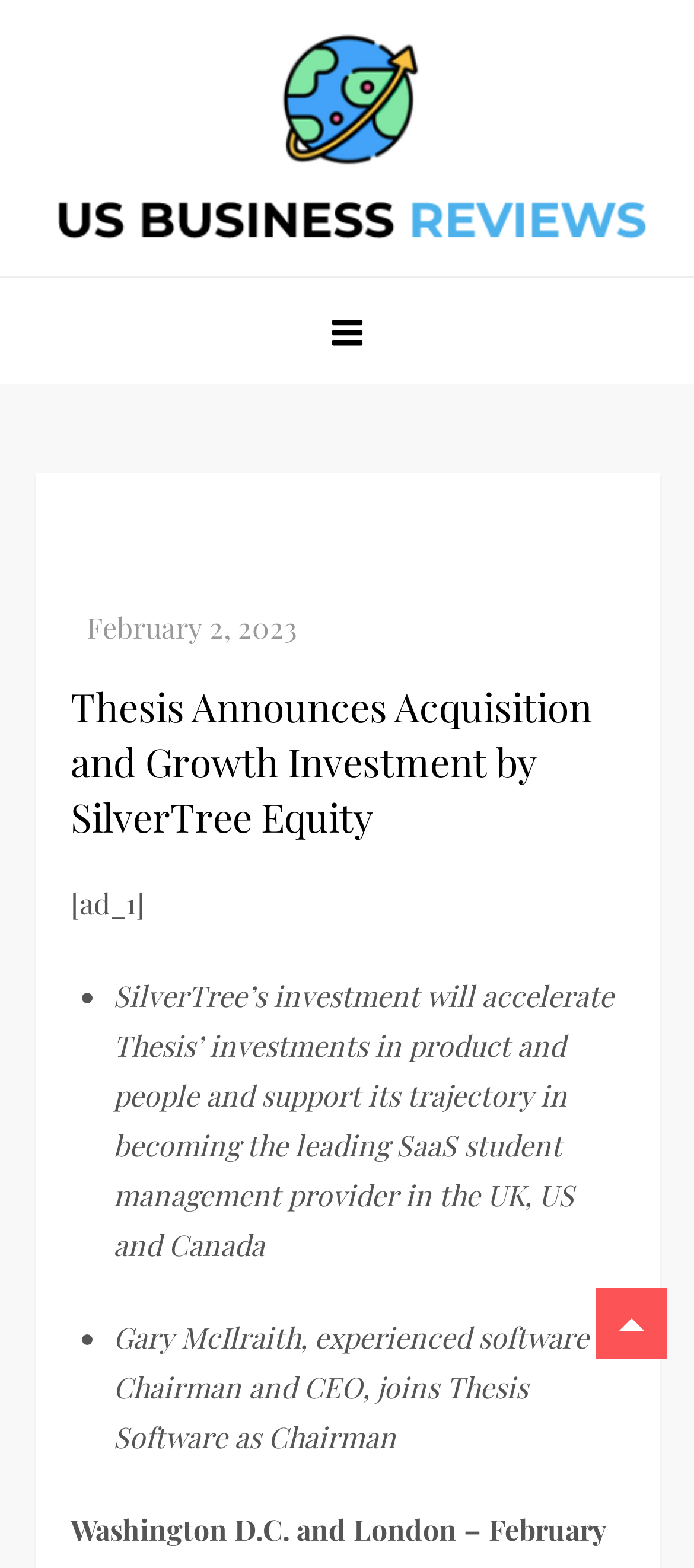What is the role of Gary McIlraith in Thesis Software?
Respond to the question with a well-detailed and thorough answer.

The question can be answered by looking at the text 'Gary McIlraith, experienced software Chairman and CEO, joins Thesis Software as Chairman' which indicates that Gary McIlraith is the Chairman of Thesis Software.